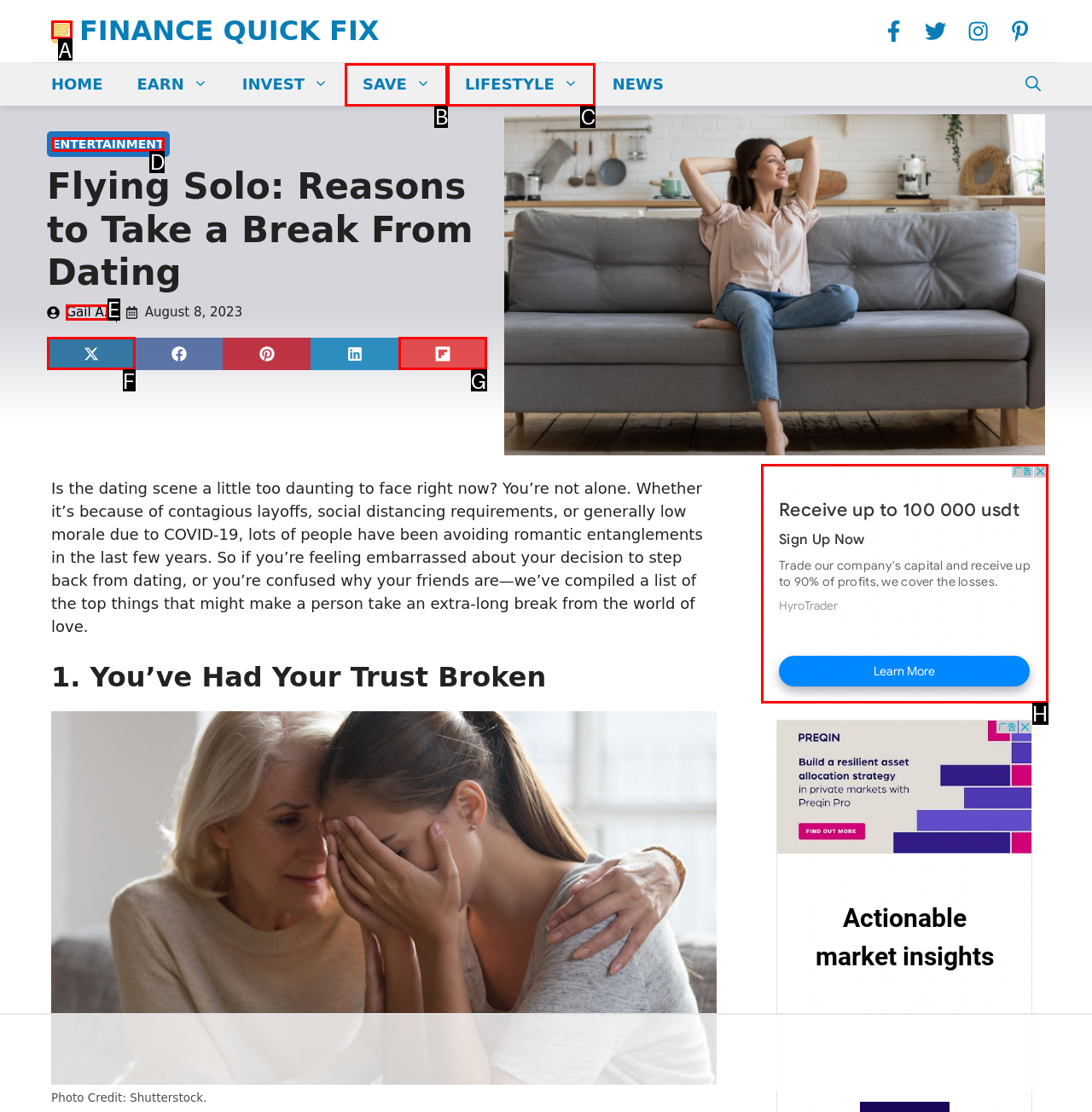Determine which element should be clicked for this task: Click on the Finance Quick Fix logo
Answer with the letter of the selected option.

A